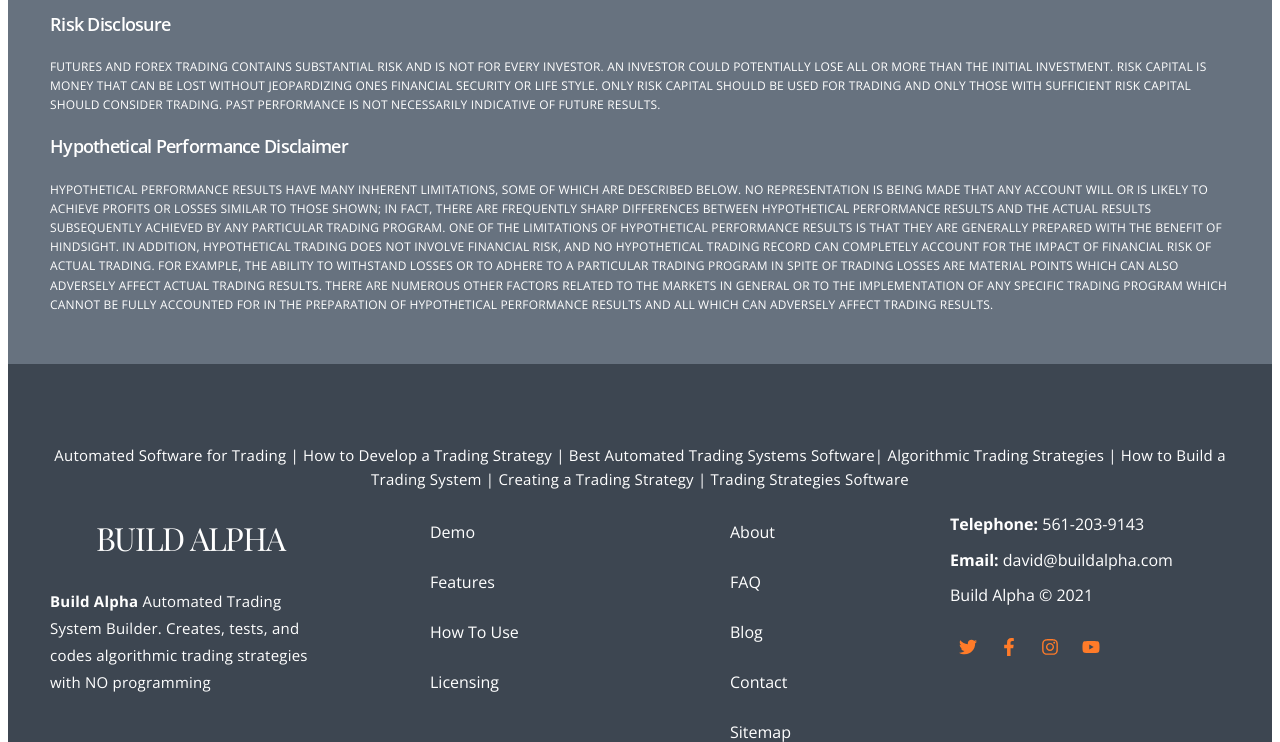What is the year of copyright mentioned on the webpage? Observe the screenshot and provide a one-word or short phrase answer.

2021